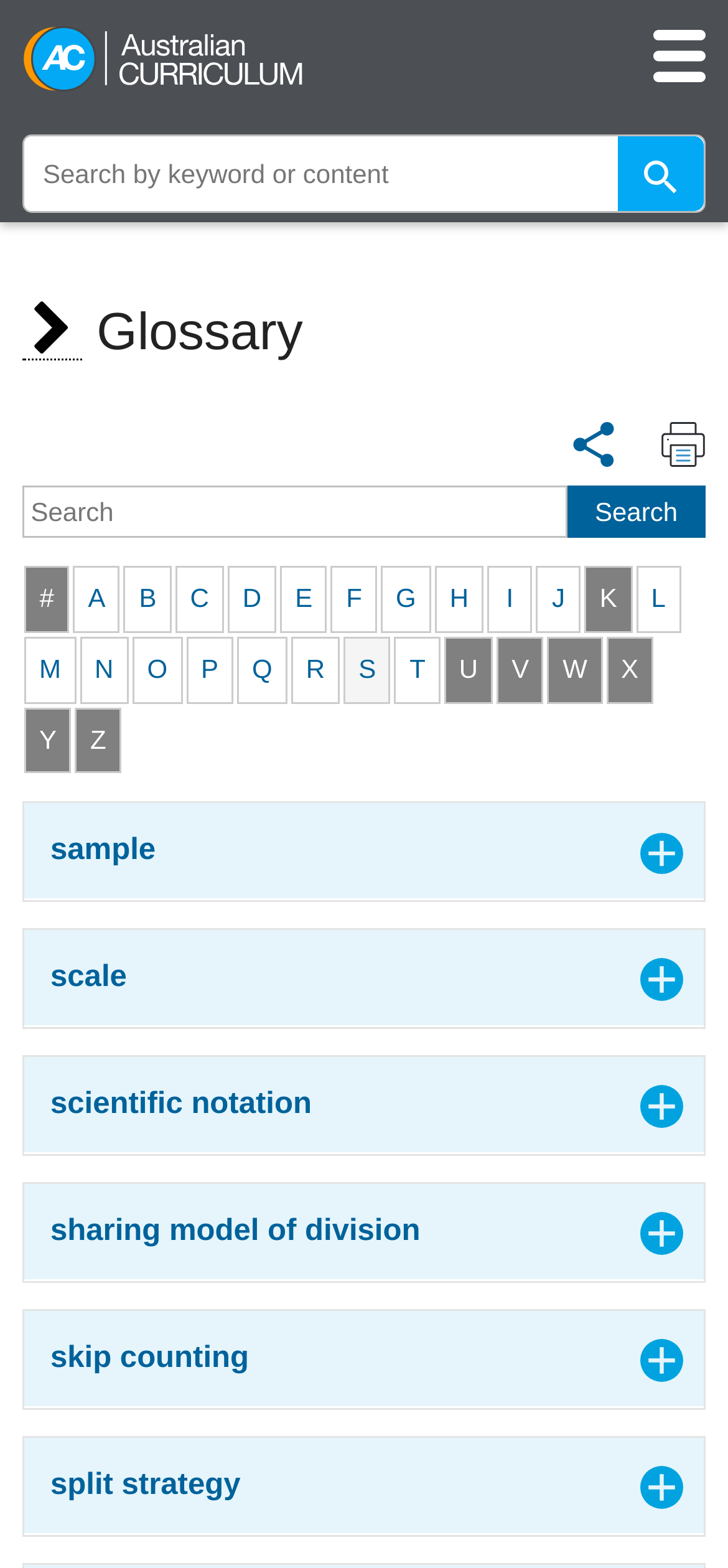Determine the bounding box coordinates for the clickable element to execute this instruction: "Search for a term". Provide the coordinates as four float numbers between 0 and 1, i.e., [left, top, right, bottom].

[0.033, 0.087, 0.967, 0.135]